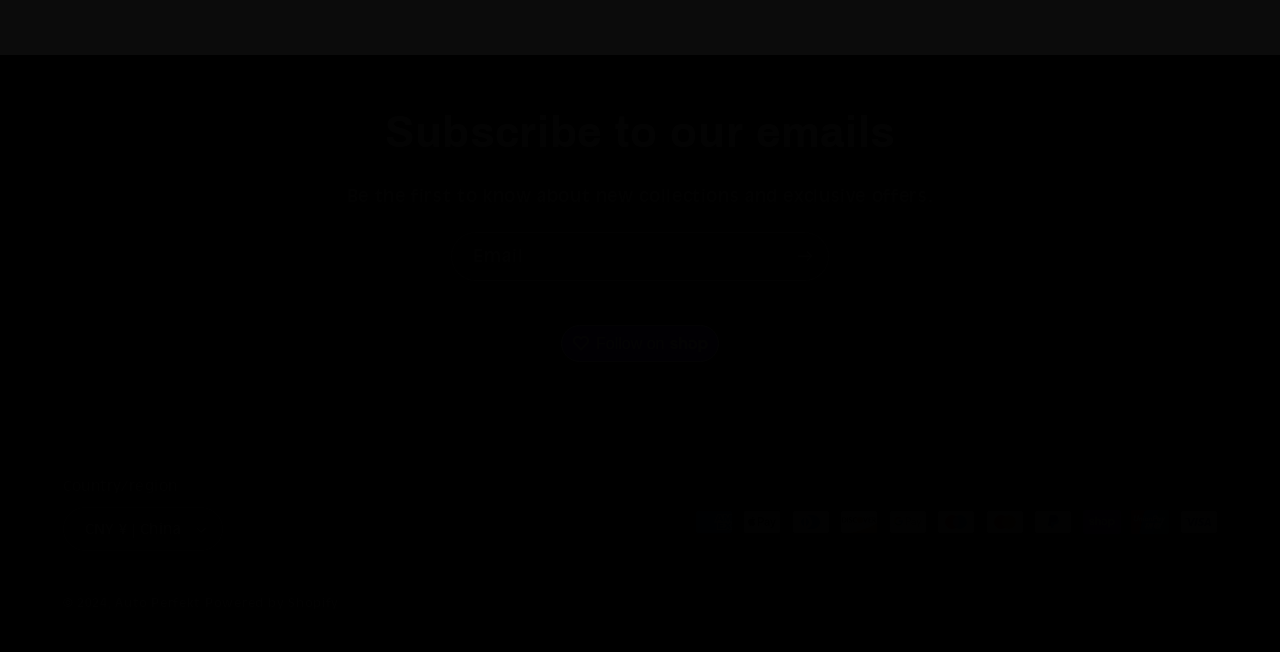Provide the bounding box coordinates in the format (top-left x, top-left y, bottom-right x, bottom-right y). All values are floating point numbers between 0 and 1. Determine the bounding box coordinate of the UI element described as: CNY ¥ | China

[0.049, 0.778, 0.174, 0.845]